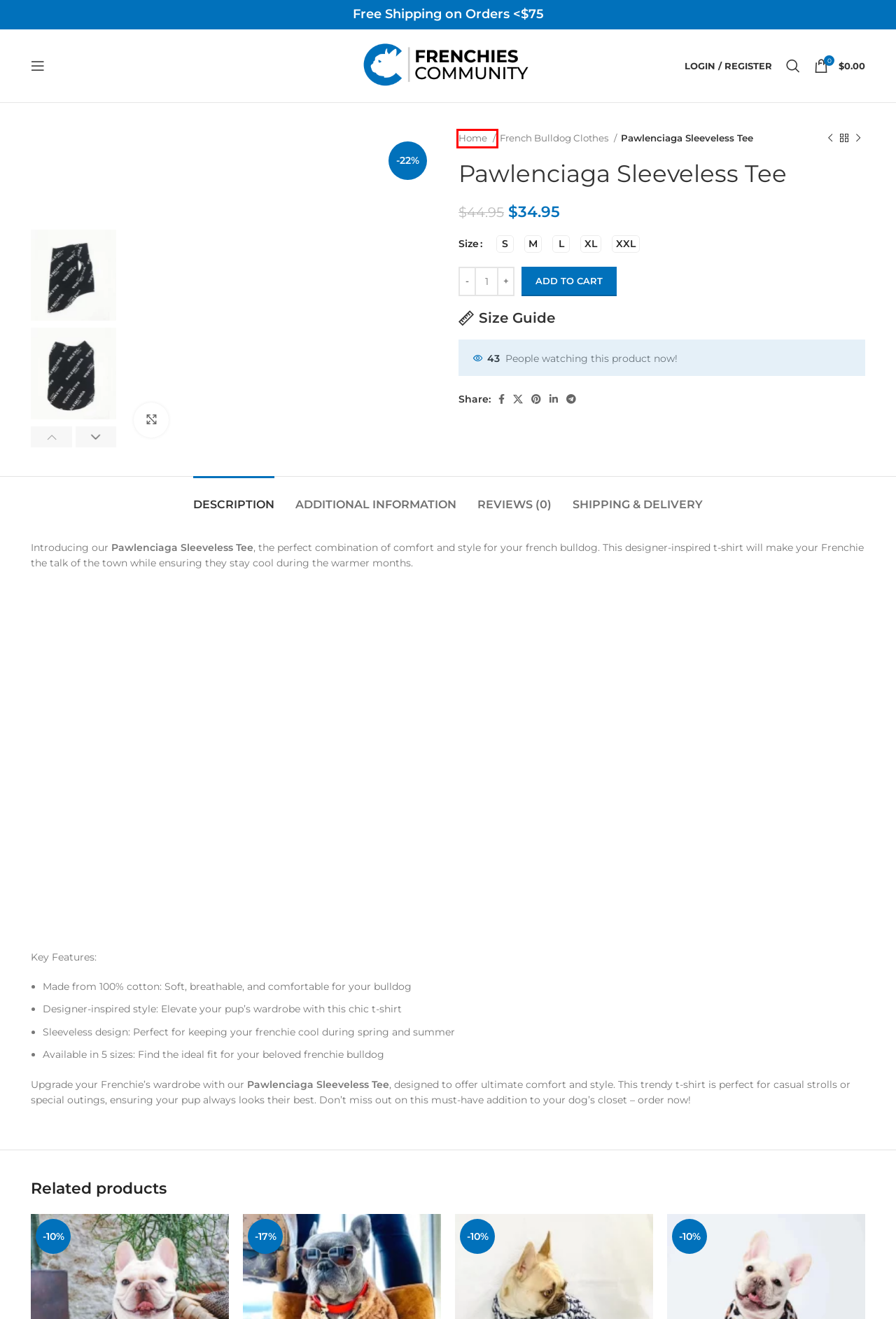Given a webpage screenshot with a red bounding box around a UI element, choose the webpage description that best matches the new webpage after clicking the element within the bounding box. Here are the candidates:
A. Brown Dog Sweater for French Bulldog | Designer Monogram Style
B. French Bulldog Toys | Ultimate Playtime Picks for your Frenchie
C. Chewy V Faux Fur Dog Jacket | Luxurious Winter Frenchie Jacket
D. The Dog Face Yellow Windbreaker | Stylish Frenchie's Raincoat
E. French Bulldog Clothes | Premium clothing at Frenchies Community
F. French Bulldog Clothing & Accessories | FrenchiesCommunity.com
G. My account | Frenchies Community
H. Refund and Returns Policy | Frenchies Community

F